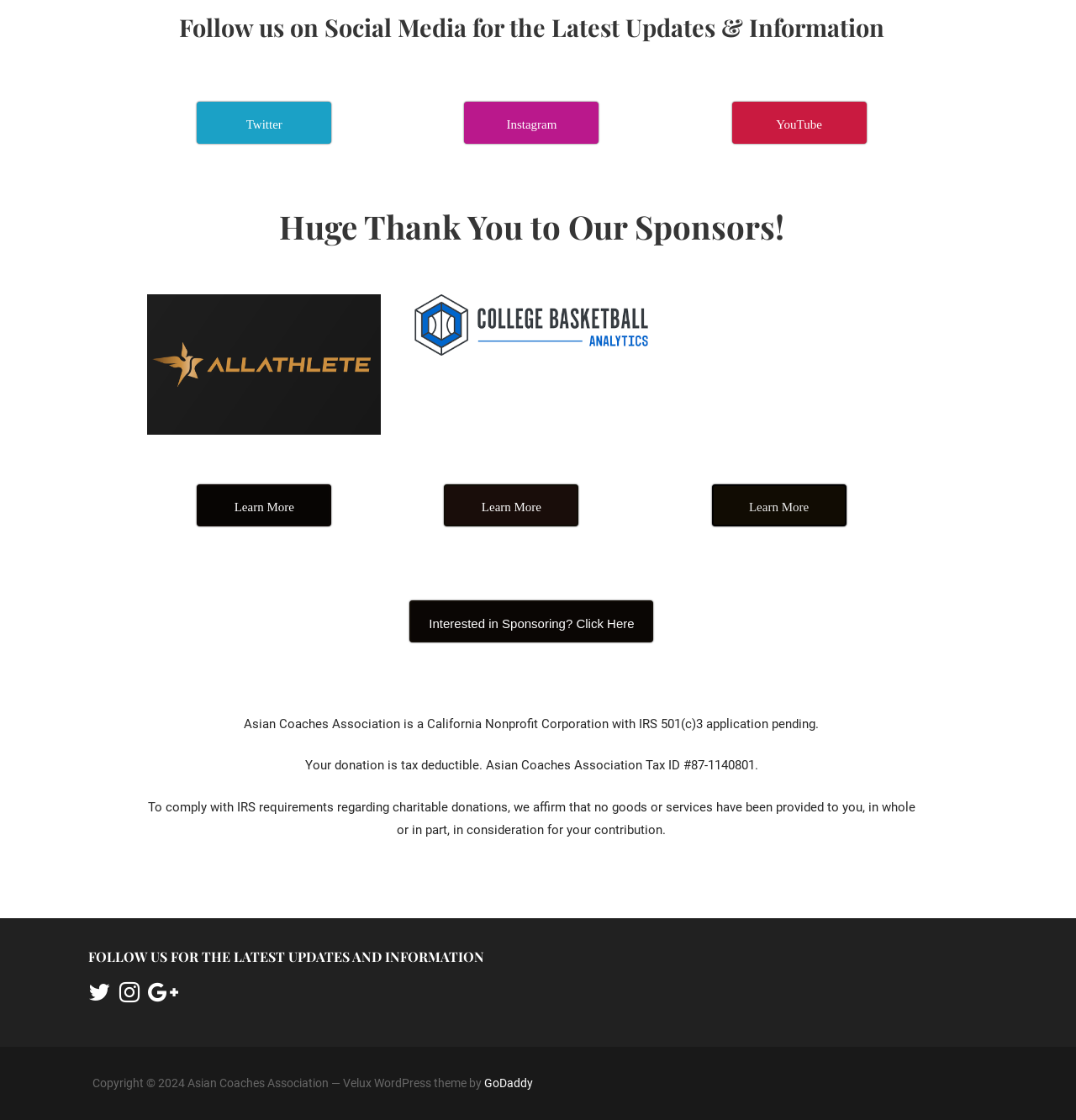What is the tax ID number of the Asian Coaches Association?
Please respond to the question with a detailed and thorough explanation.

I found the answer by reading the StaticText element with ID 247, which mentions the tax ID number of the Asian Coaches Association.